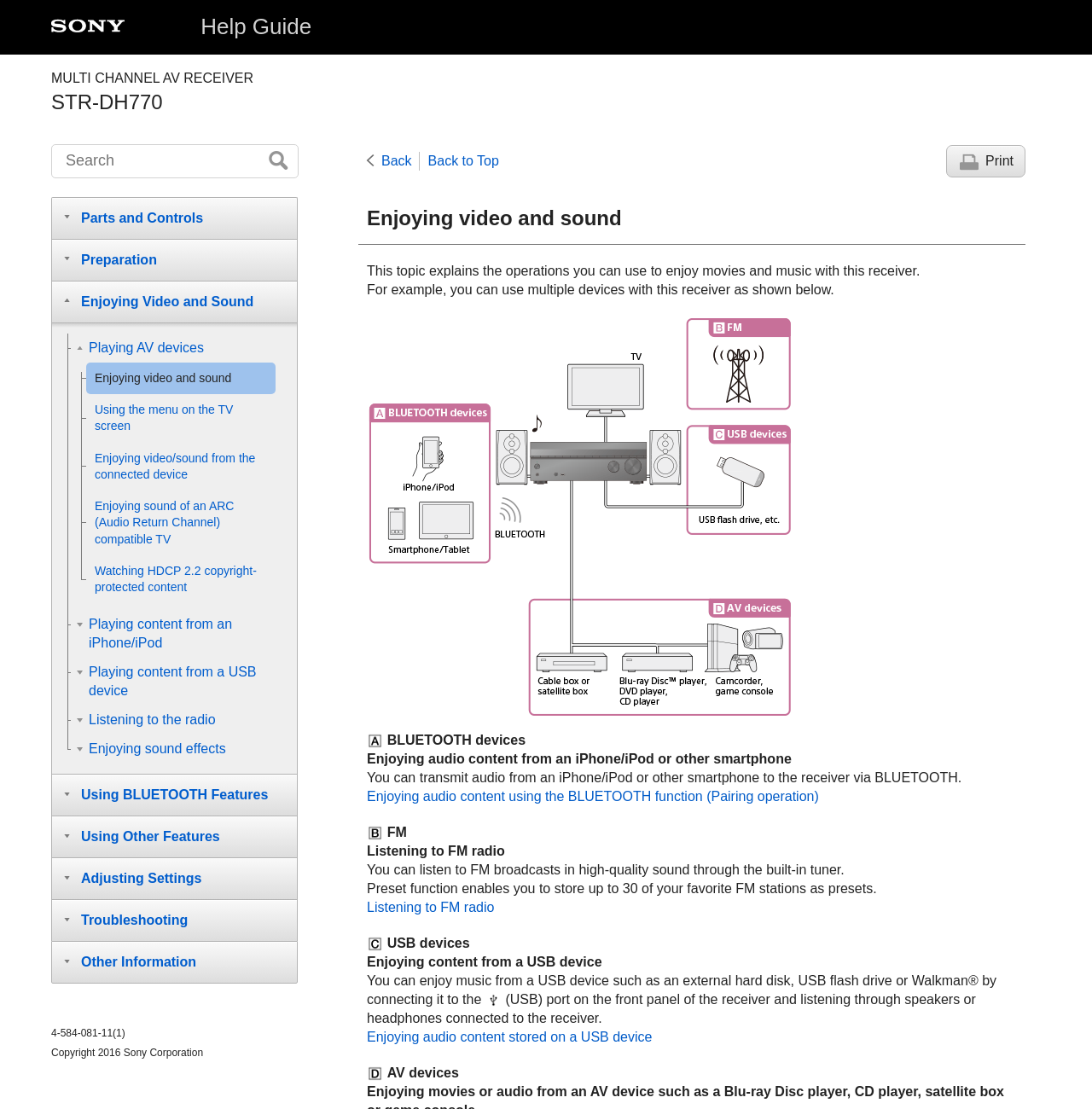Provide the bounding box coordinates for the specified HTML element described in this description: "OpenPlaying content from an iPhone/iPod". The coordinates should be four float numbers ranging from 0 to 1, in the format [left, top, right, bottom].

[0.066, 0.55, 0.264, 0.593]